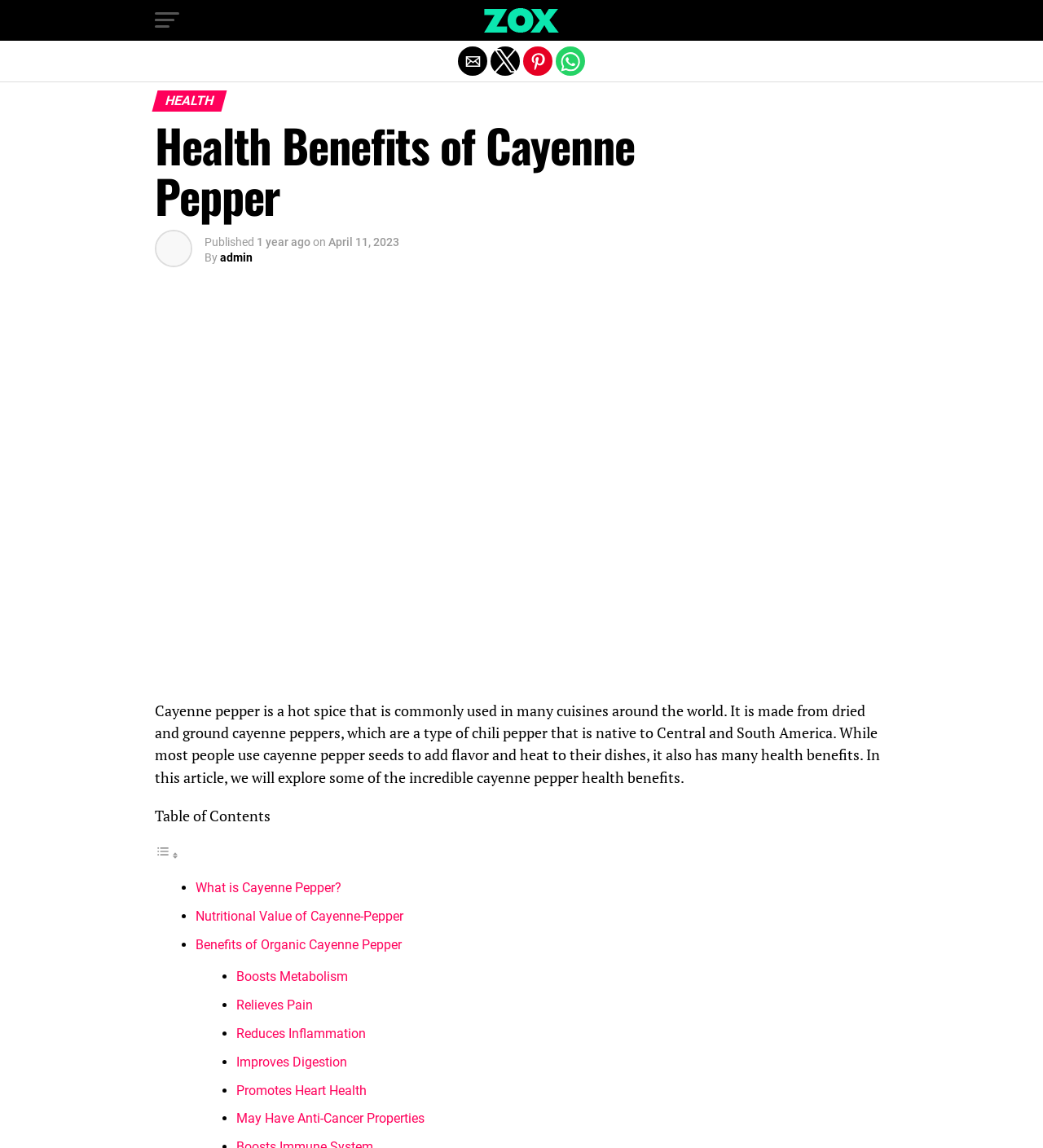Based on the element description: "Toggle", identify the UI element and provide its bounding box coordinates. Use four float numbers between 0 and 1, [left, top, right, bottom].

[0.148, 0.738, 0.172, 0.752]